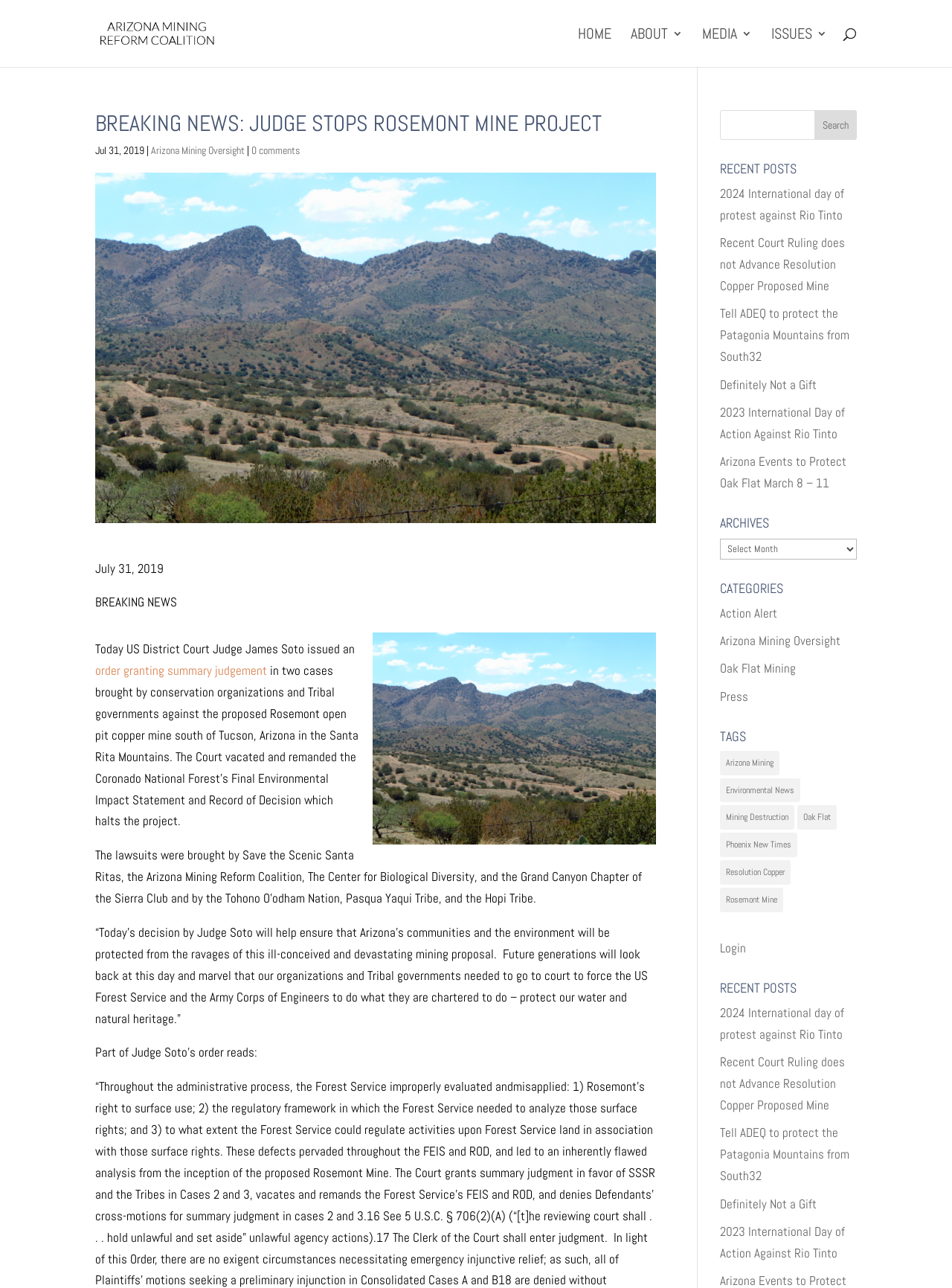Please provide the bounding box coordinates for the element that needs to be clicked to perform the following instruction: "Search for something". The coordinates should be given as four float numbers between 0 and 1, i.e., [left, top, right, bottom].

[0.1, 0.0, 0.9, 0.001]